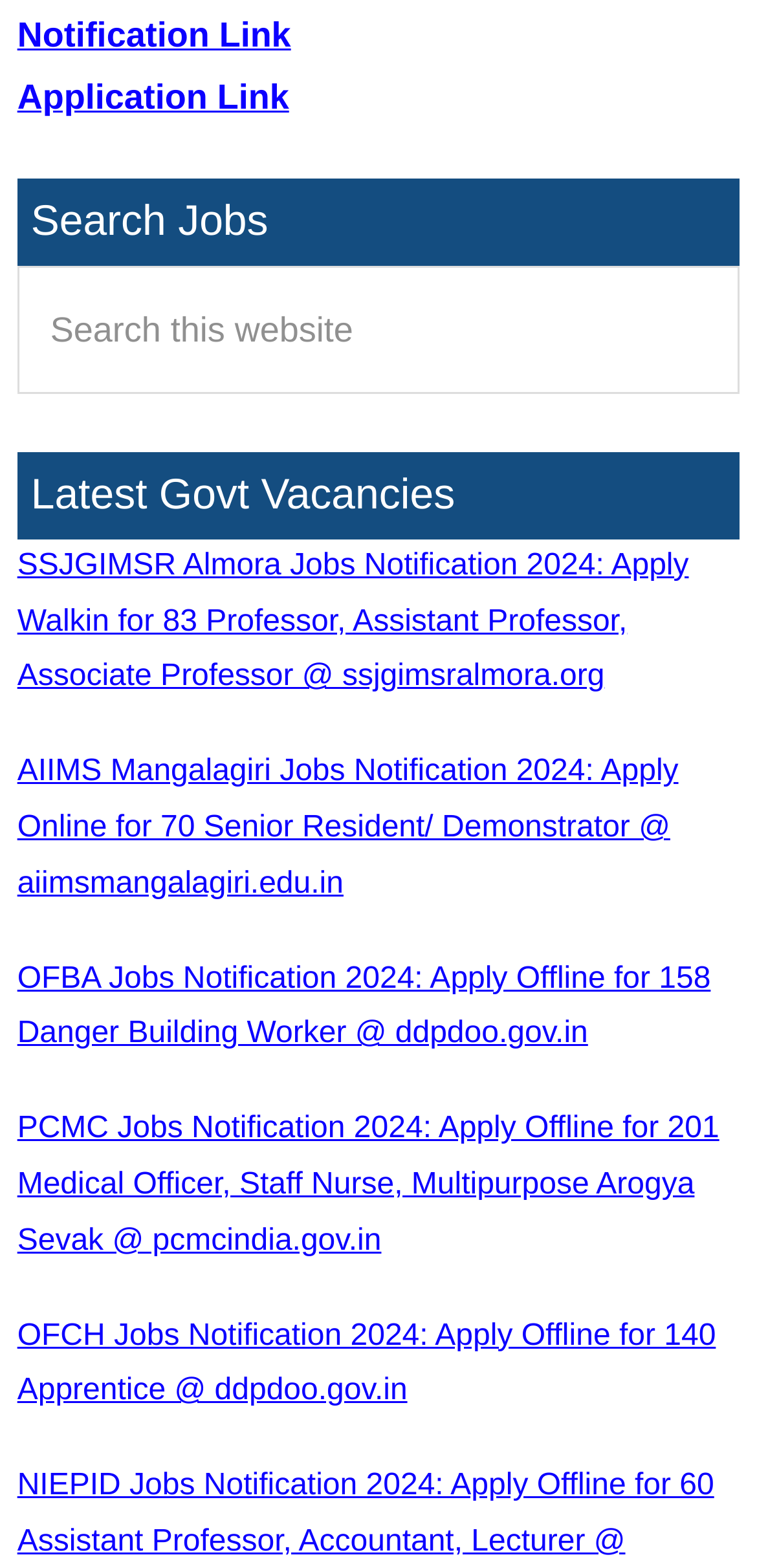Pinpoint the bounding box coordinates of the element to be clicked to execute the instruction: "Search this website".

[0.023, 0.175, 0.162, 0.268]